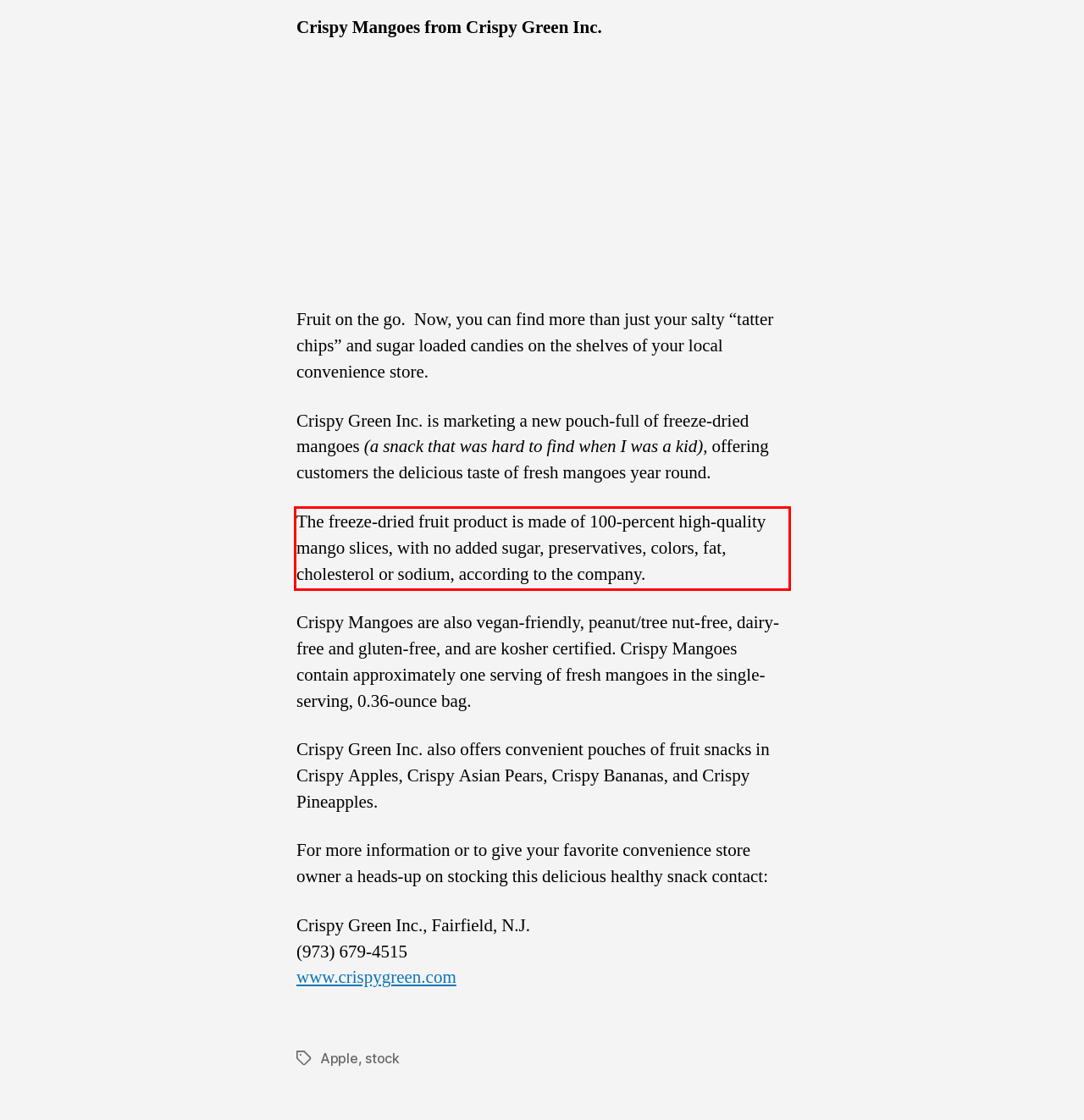Within the provided webpage screenshot, find the red rectangle bounding box and perform OCR to obtain the text content.

The freeze-dried fruit product is made of 100-percent high-quality mango slices, with no added sugar, preservatives, colors, fat, cholesterol or sodium, according to the company.